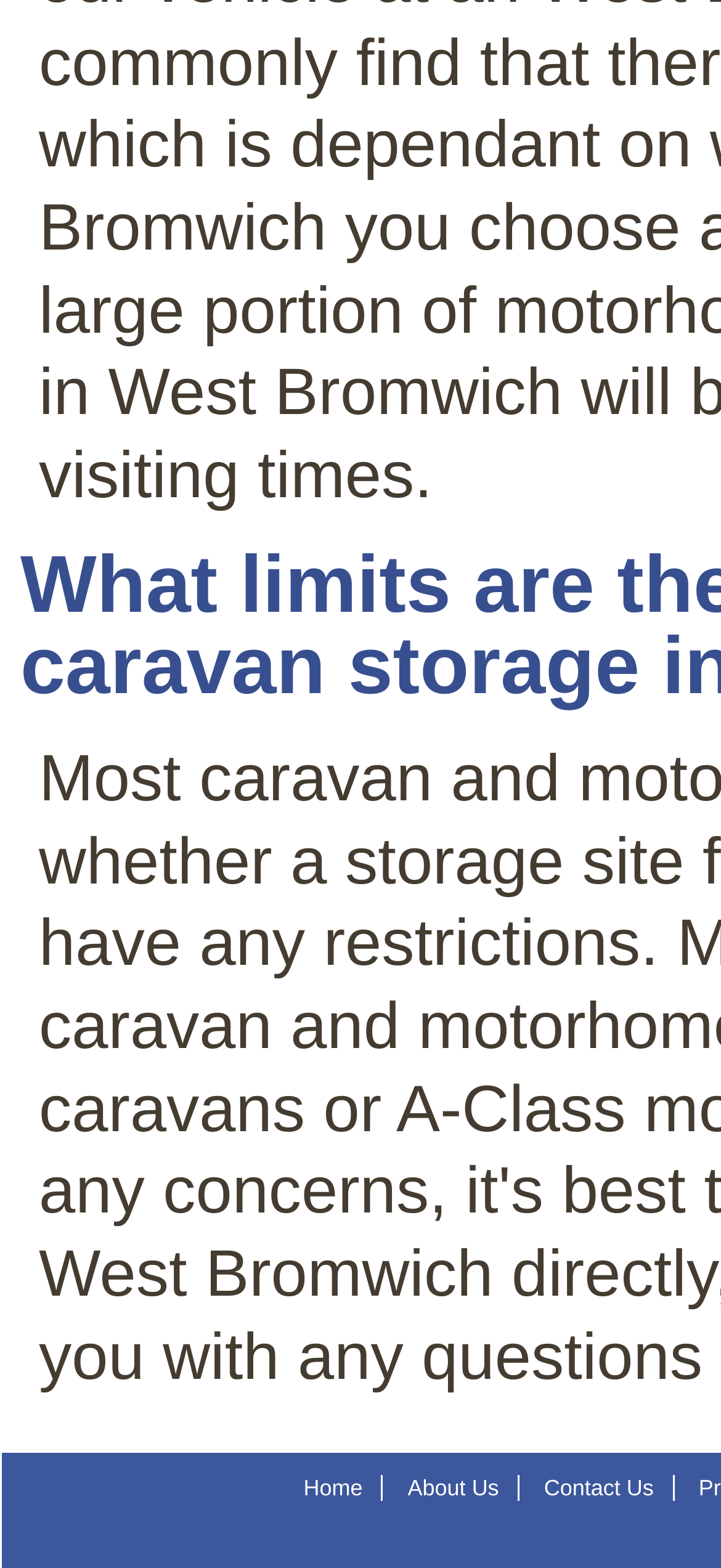Determine the bounding box of the UI component based on this description: "aria-label="whatsapp chat"". The bounding box coordinates should be four float values between 0 and 1, i.e., [left, top, right, bottom].

None